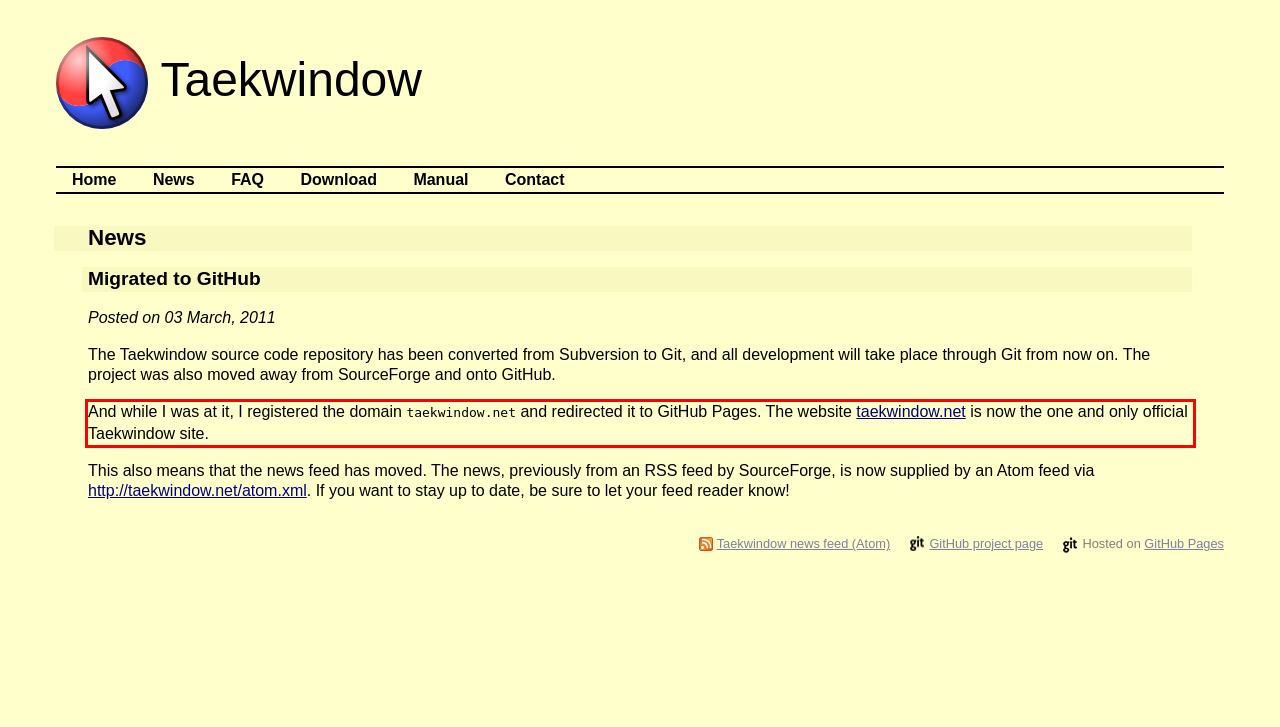By examining the provided screenshot of a webpage, recognize the text within the red bounding box and generate its text content.

And while I was at it, I registered the domain taekwindow.net and redirected it to GitHub Pages. The website taekwindow.net is now the one and only official Taekwindow site.